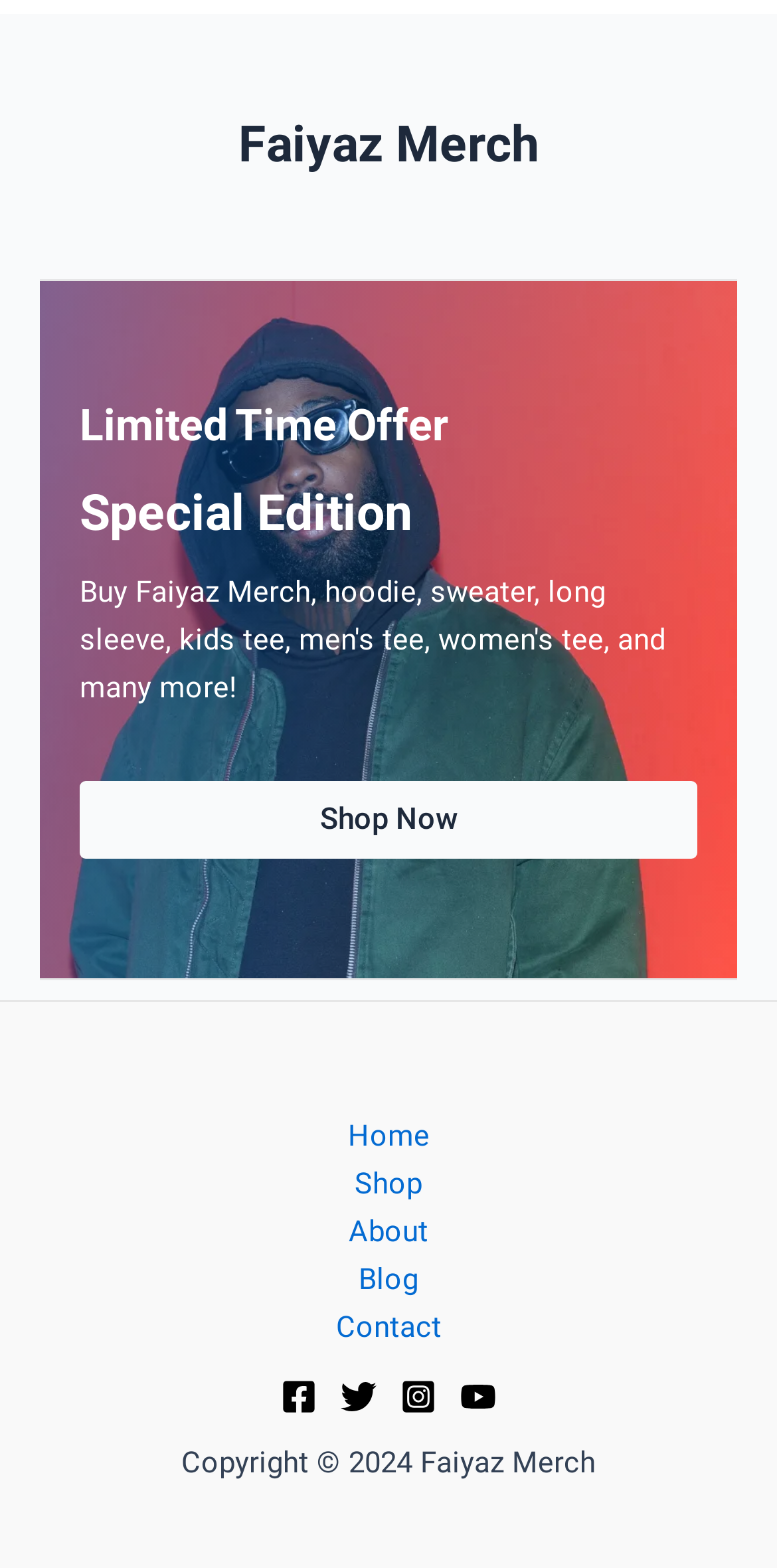Please determine the bounding box coordinates of the area that needs to be clicked to complete this task: 'Follow on 'Facebook''. The coordinates must be four float numbers between 0 and 1, formatted as [left, top, right, bottom].

[0.362, 0.88, 0.408, 0.902]